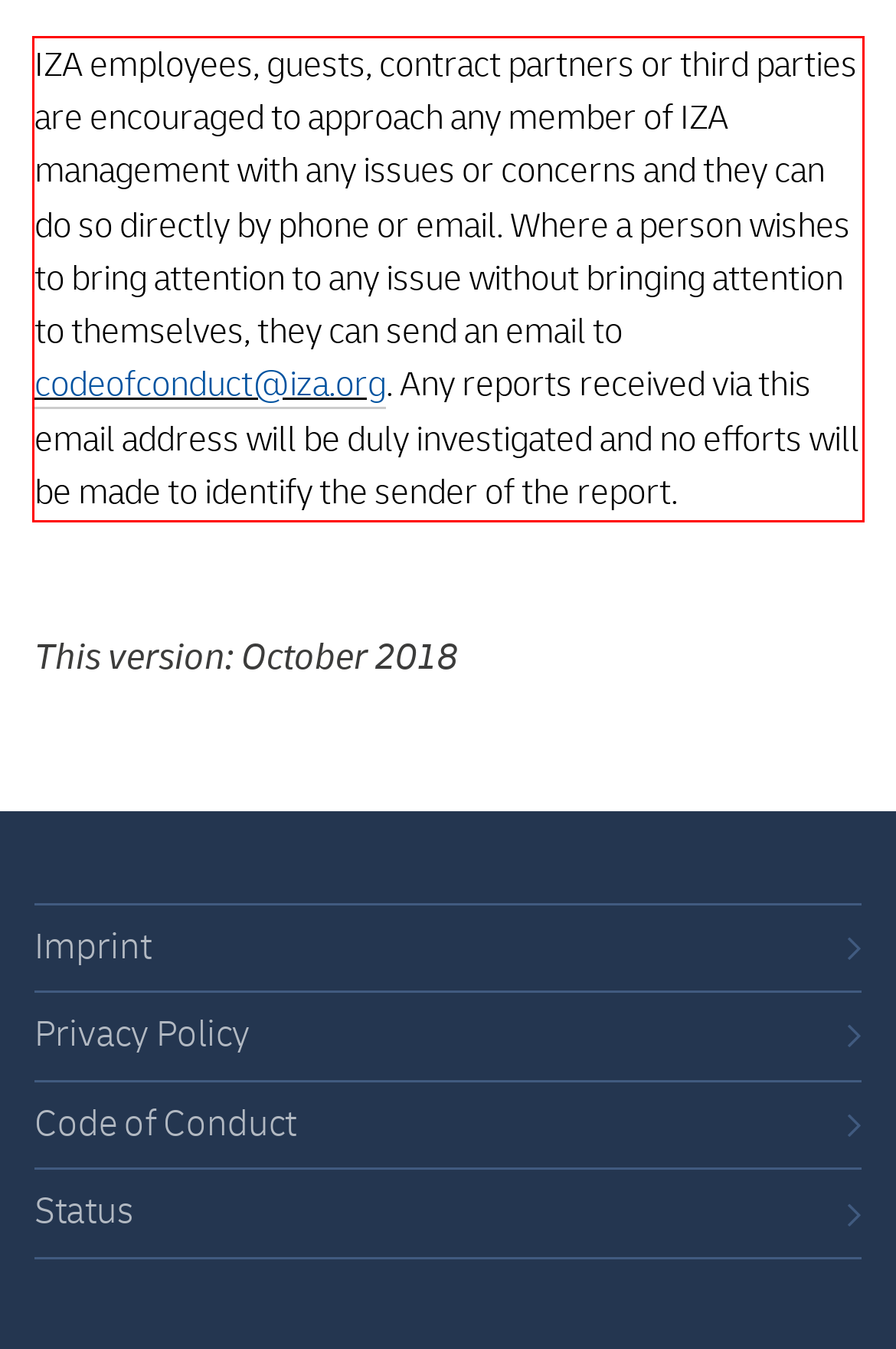Perform OCR on the text inside the red-bordered box in the provided screenshot and output the content.

IZA employees, guests, contract partners or third parties are encouraged to approach any member of IZA management with any issues or concerns and they can do so directly by phone or email. Where a person wishes to bring attention to any issue without bringing attention to themselves, they can send an email to codeofconduct@iza.org. Any reports received via this email address will be duly investigated and no efforts will be made to identify the sender of the report.